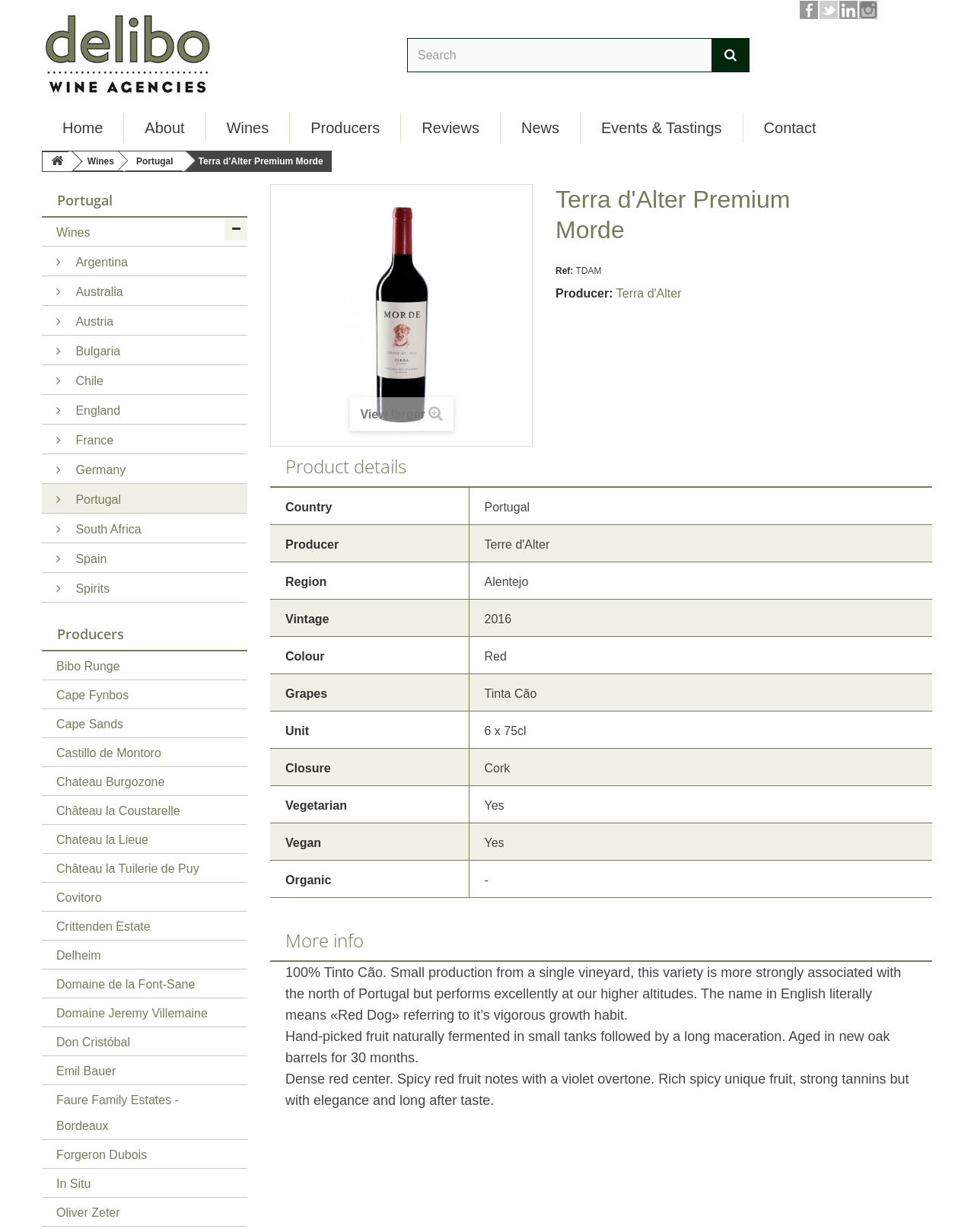Please provide a brief answer to the question using only one word or phrase: 
What is the name of the wine?

Terra d'Alter Premium Morde